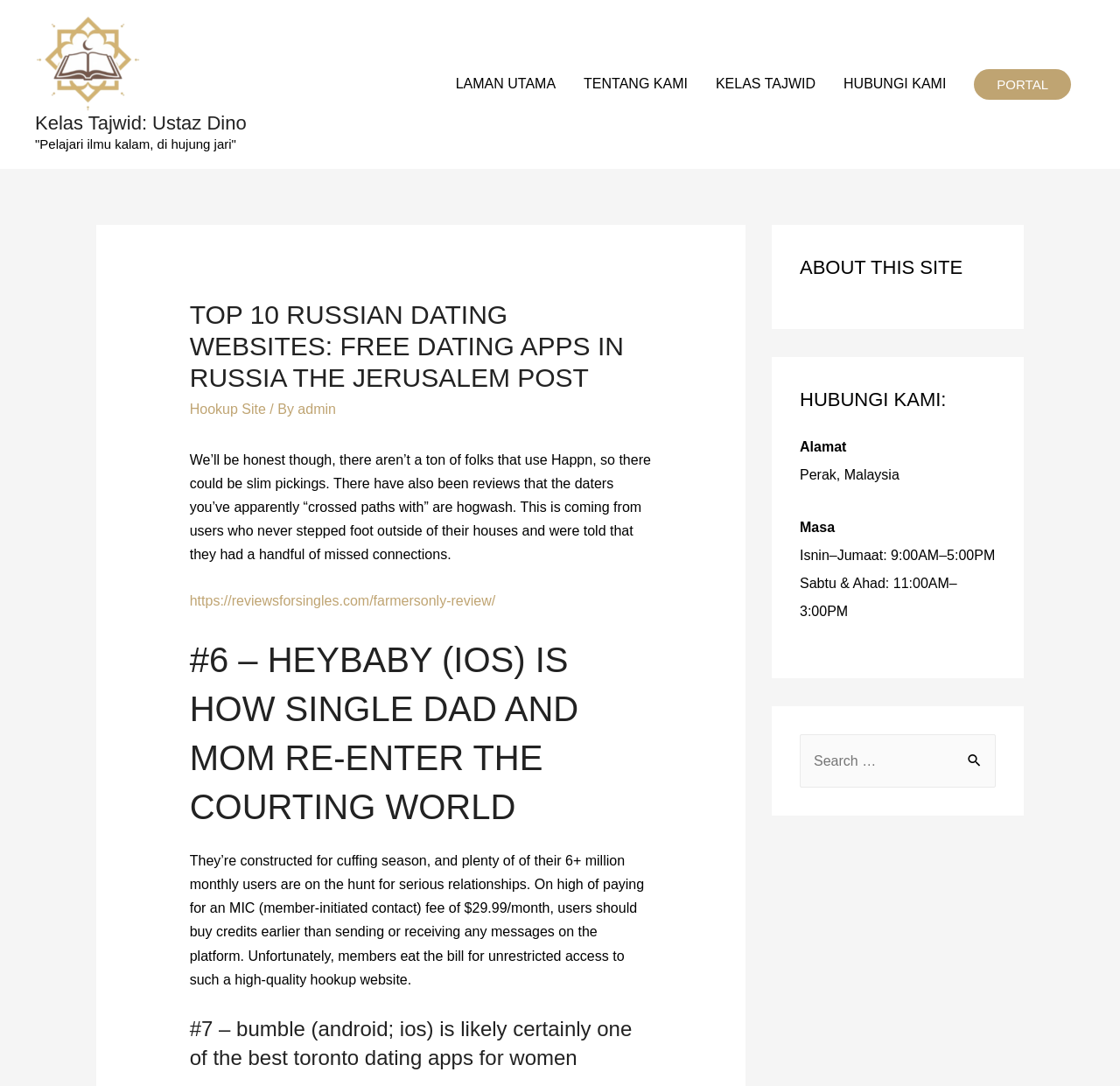Please determine the bounding box coordinates of the area that needs to be clicked to complete this task: 'Search for something'. The coordinates must be four float numbers between 0 and 1, formatted as [left, top, right, bottom].

[0.714, 0.676, 0.889, 0.725]